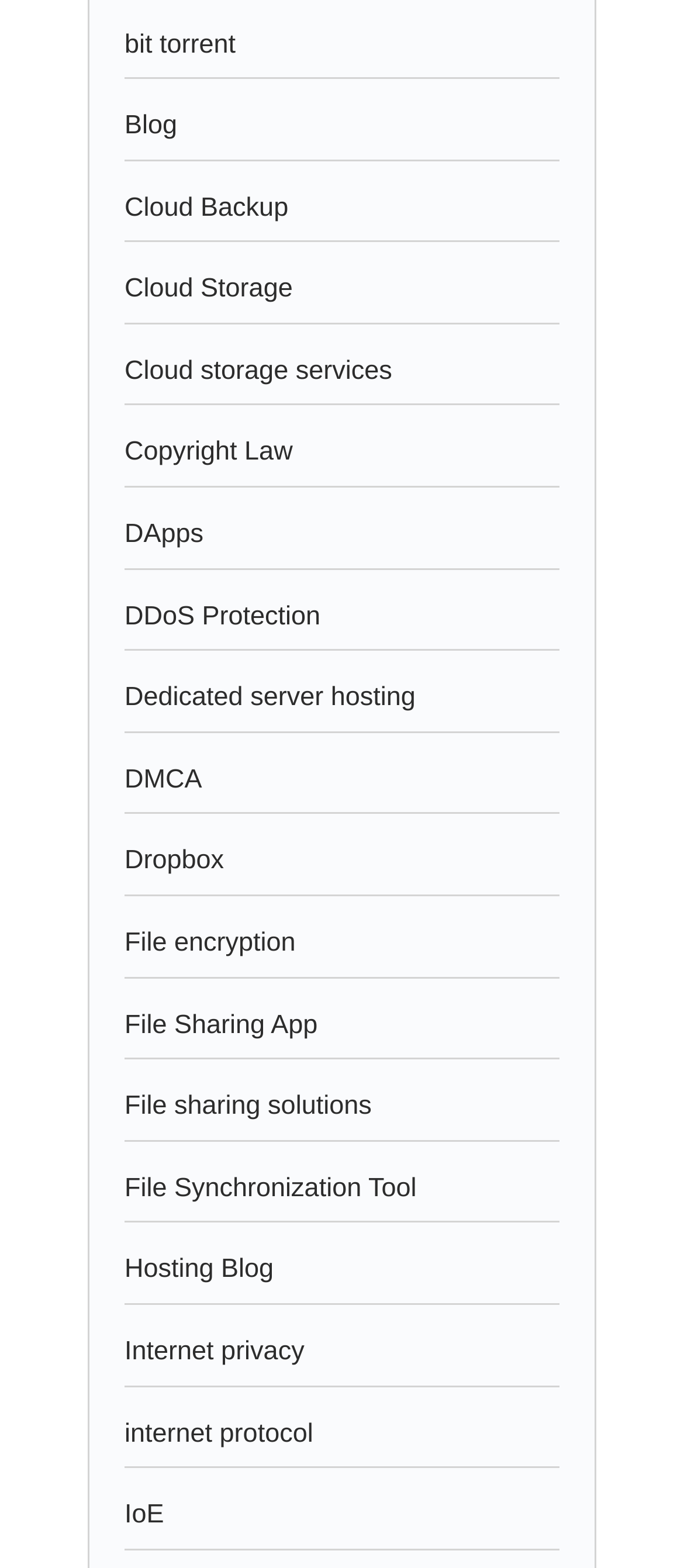Please respond in a single word or phrase: 
How many links are related to file sharing?

3